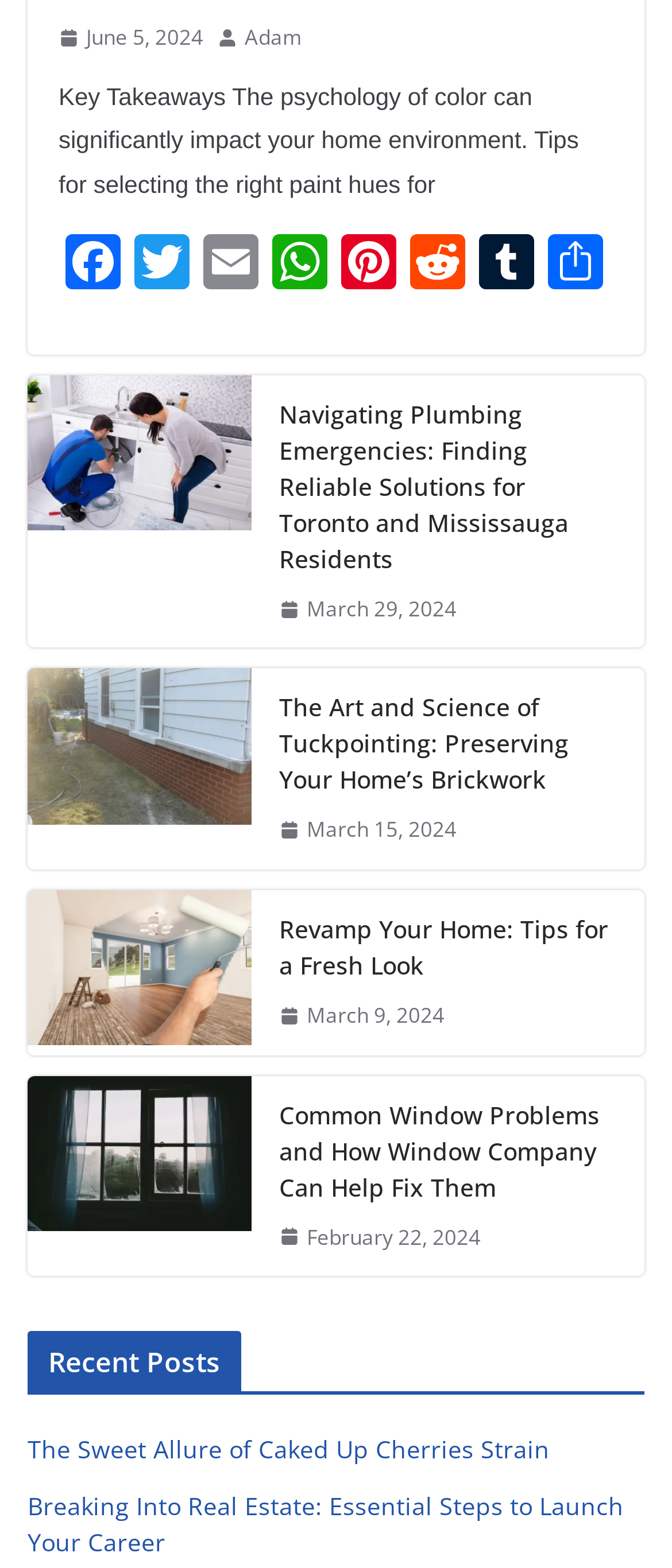Please determine the bounding box coordinates for the UI element described here. Use the format (top-left x, top-left y, bottom-right x, bottom-right y) with values bounded between 0 and 1: March 9, 2024

[0.415, 0.636, 0.662, 0.66]